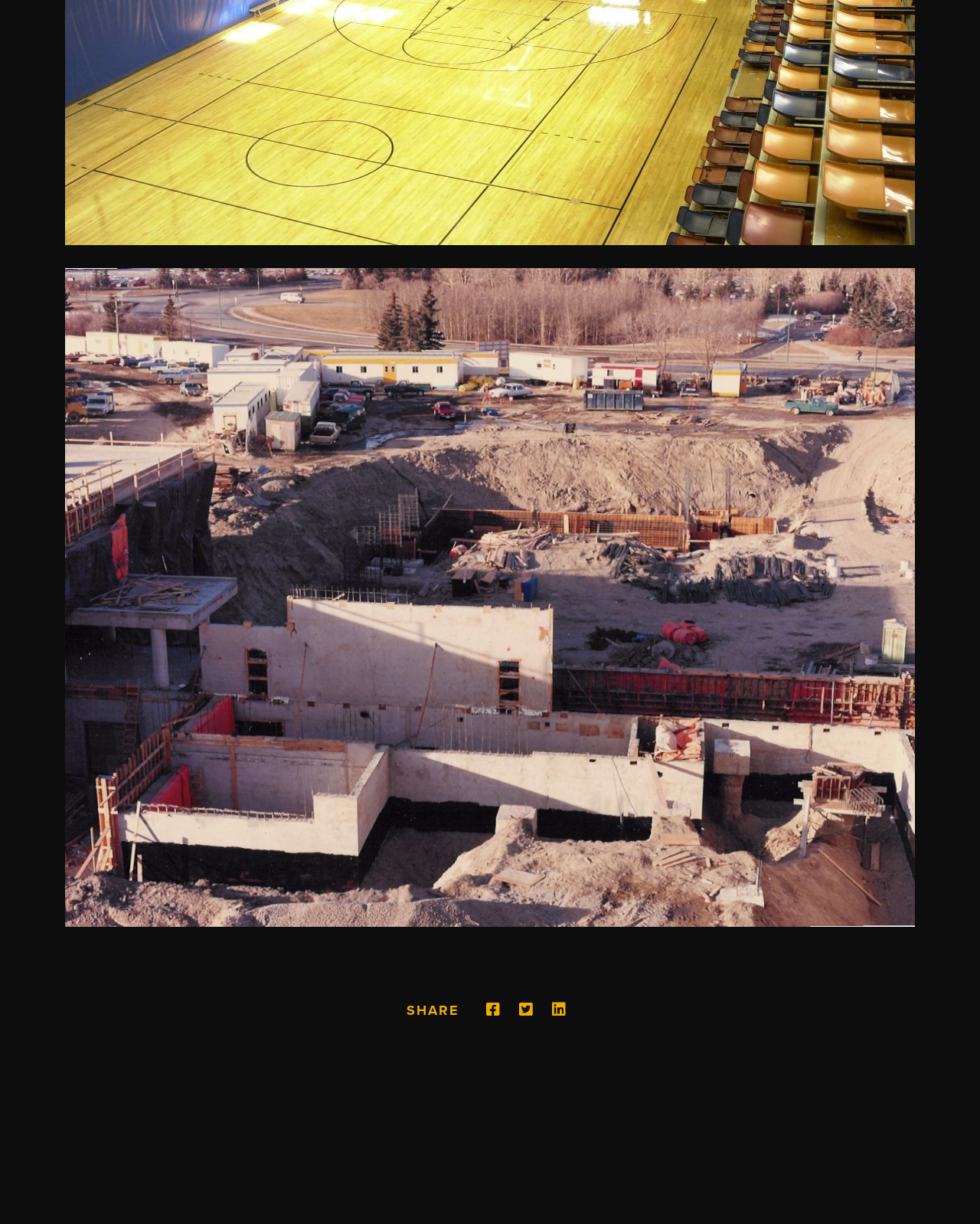What is the background color of the webpage?
Using the image, provide a concise answer in one word or a short phrase.

Unknown